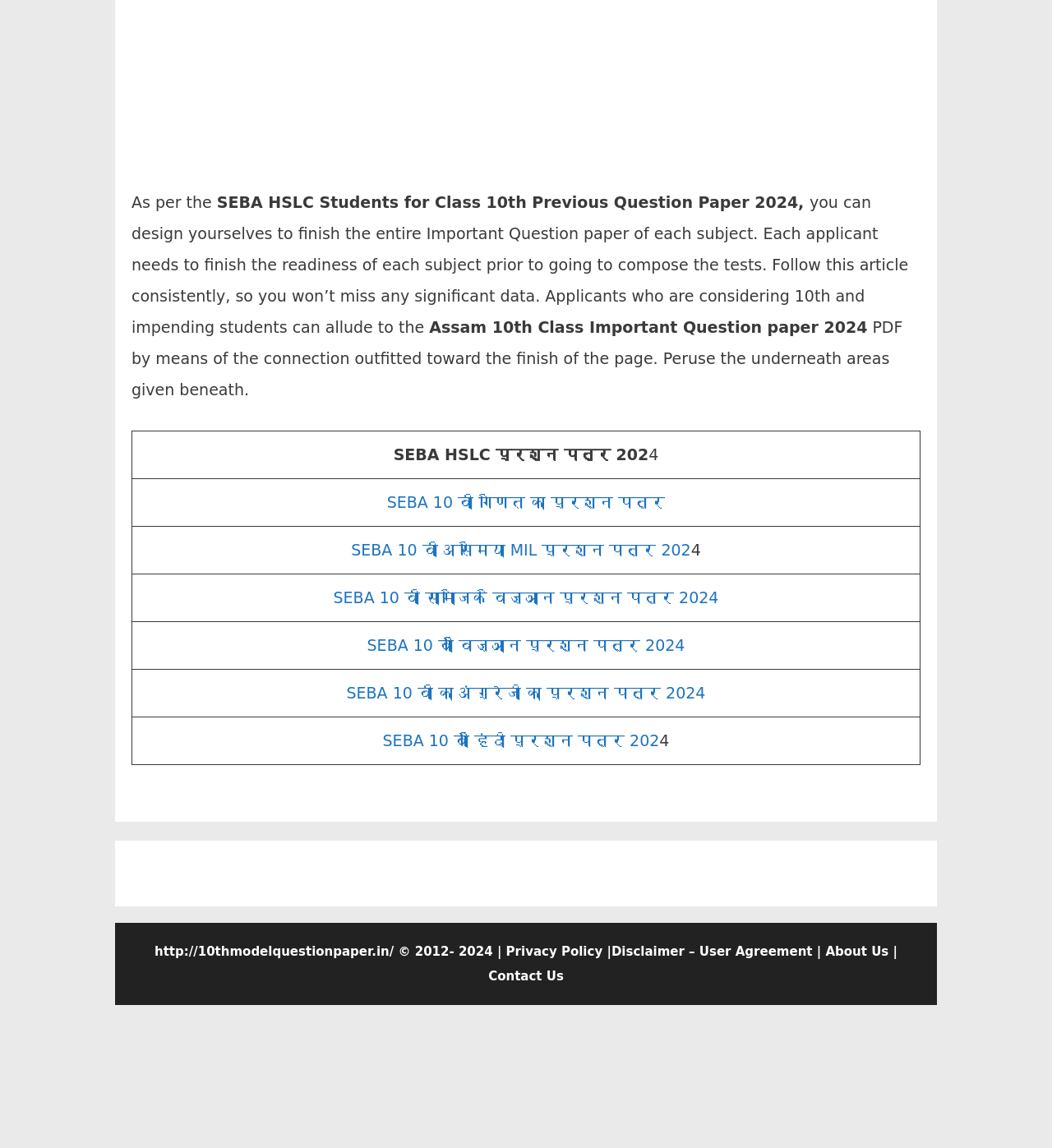Give a one-word or one-phrase response to the question:
What is the language of the 'SEBA 10 वीं गणित का प्रश्न पत्र'?

Hindi